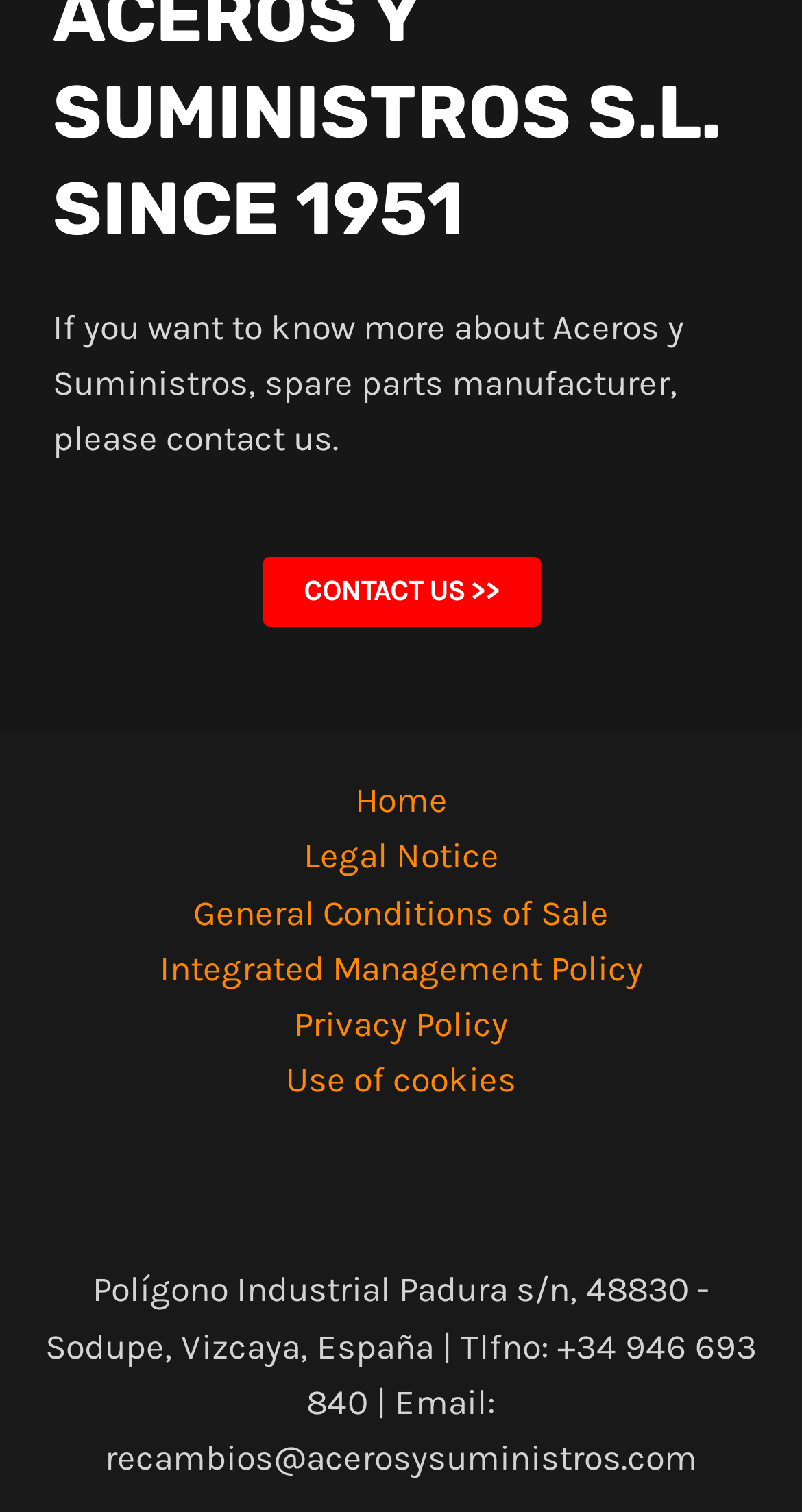Please analyze the image and give a detailed answer to the question:
What is the text of the call-to-action button?

I found the text of the call-to-action button by looking at the link element above the navigation element, which contains the text 'CONTACT US >>'.